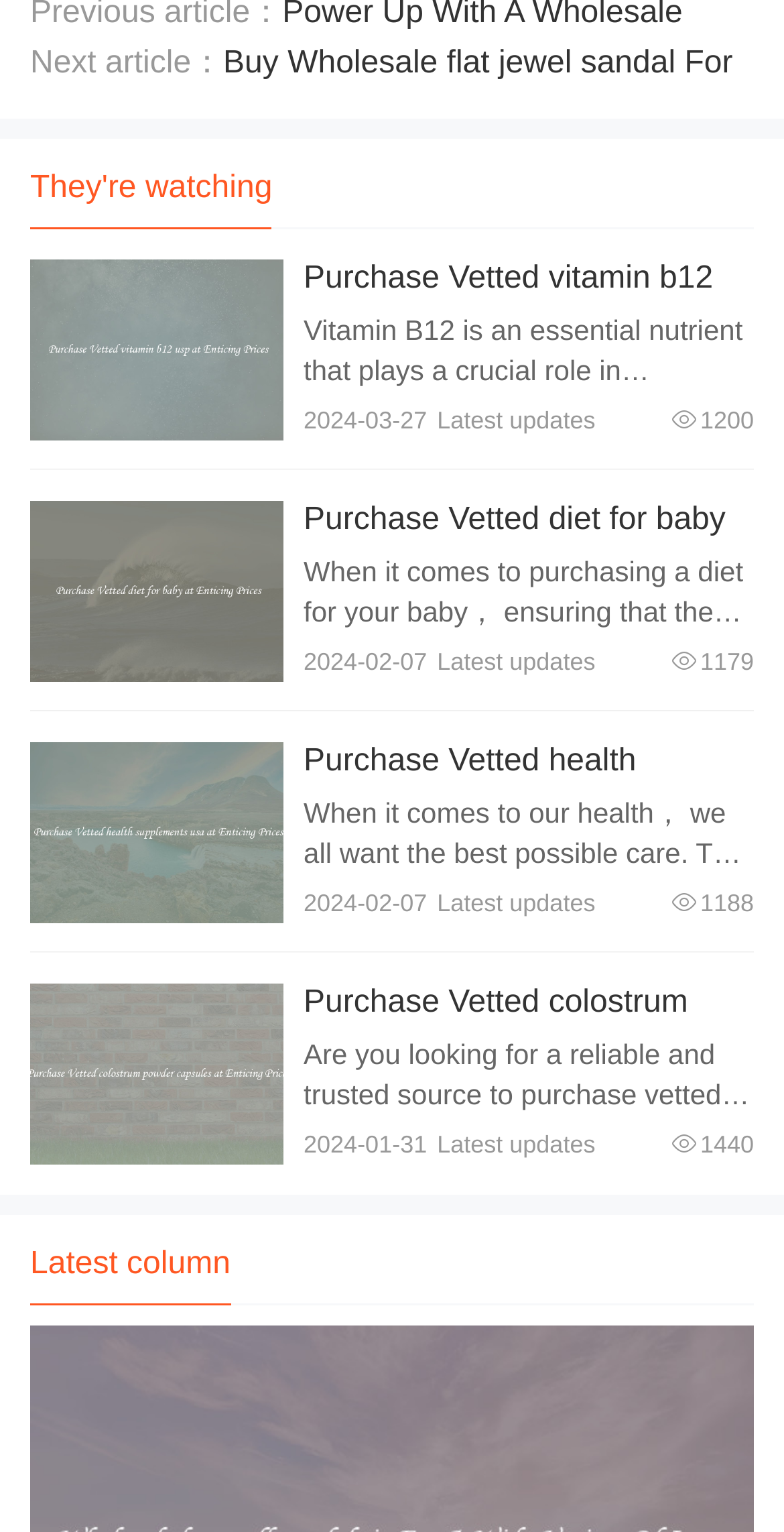Can you specify the bounding box coordinates for the region that should be clicked to fulfill this instruction: "read about Boult, Jenny".

None